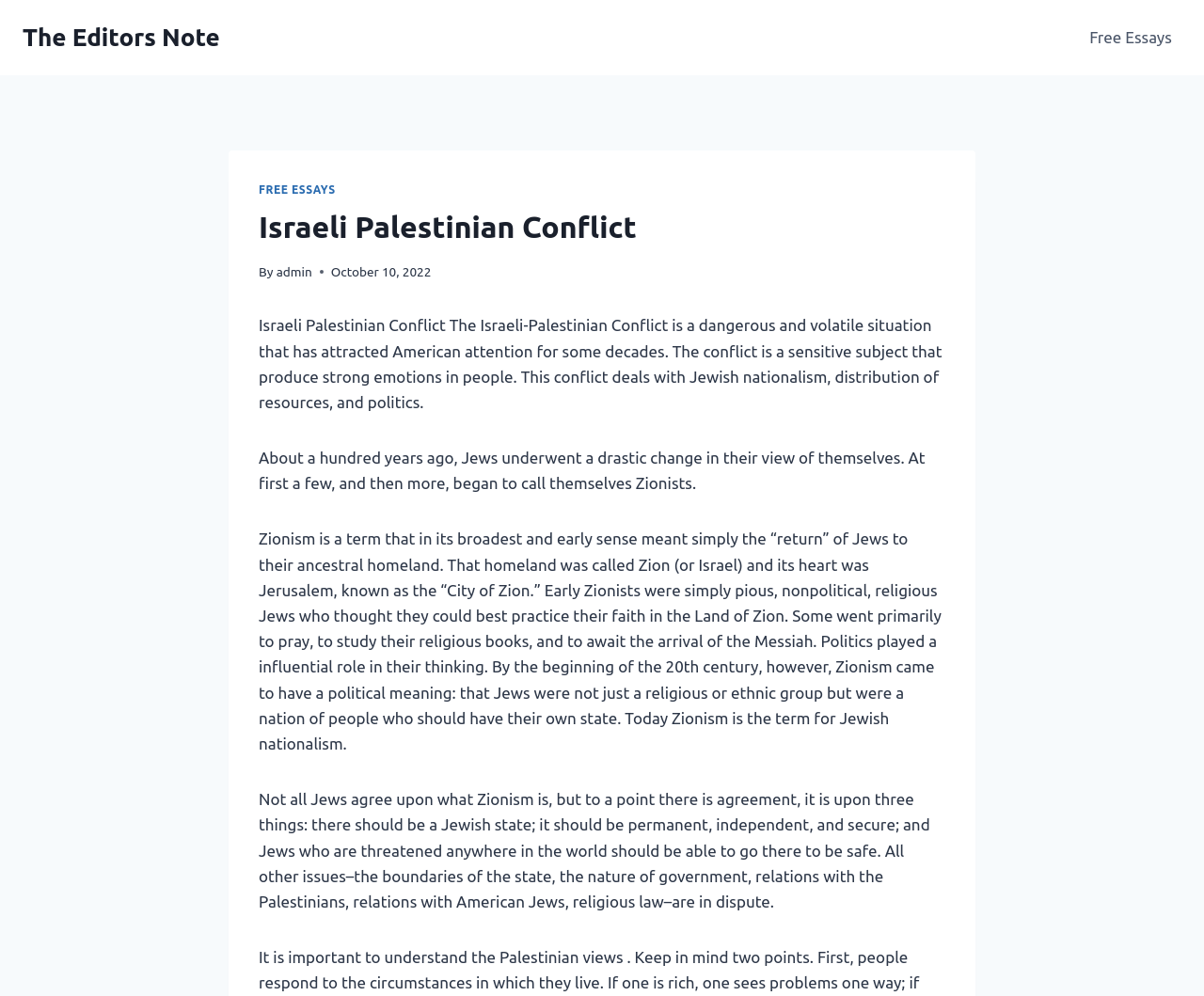Using the details in the image, give a detailed response to the question below:
What is the name of the website?

I determined the name of the website by looking at the link element with the text 'The Editors Note' at the top of the page, which suggests that it is the title of the website.